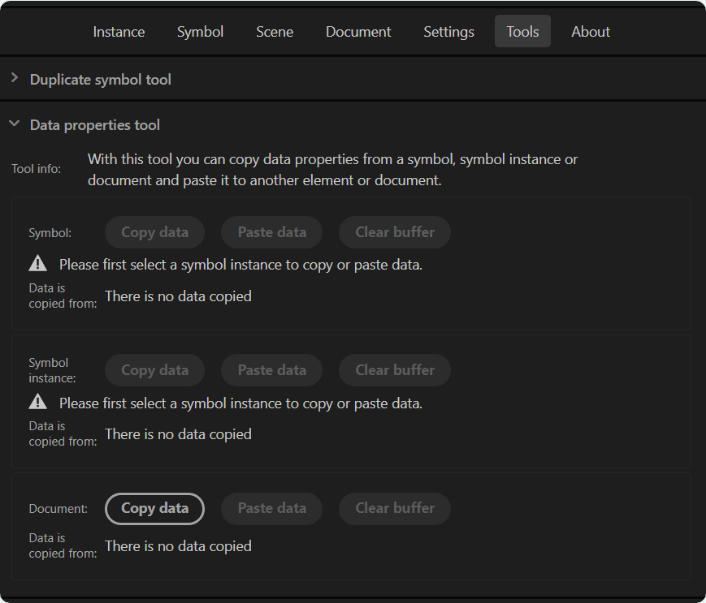Provide a one-word or brief phrase answer to the question:
What is indicated by the prompt 'There is no data copied'?

No data has been copied